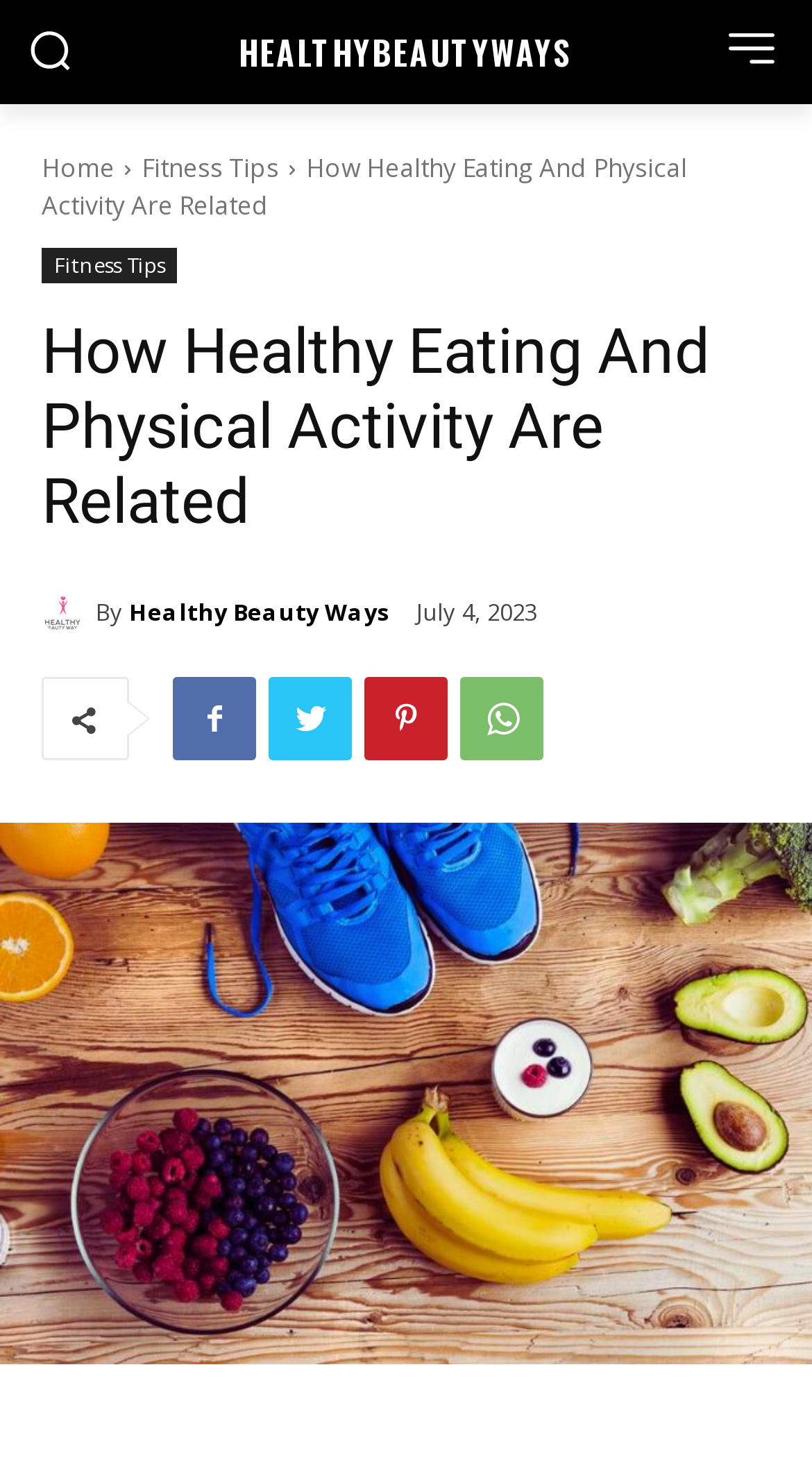Answer the following in one word or a short phrase: 
What is the text on the top-left link?

HEALTHY BEAUTYWAYS